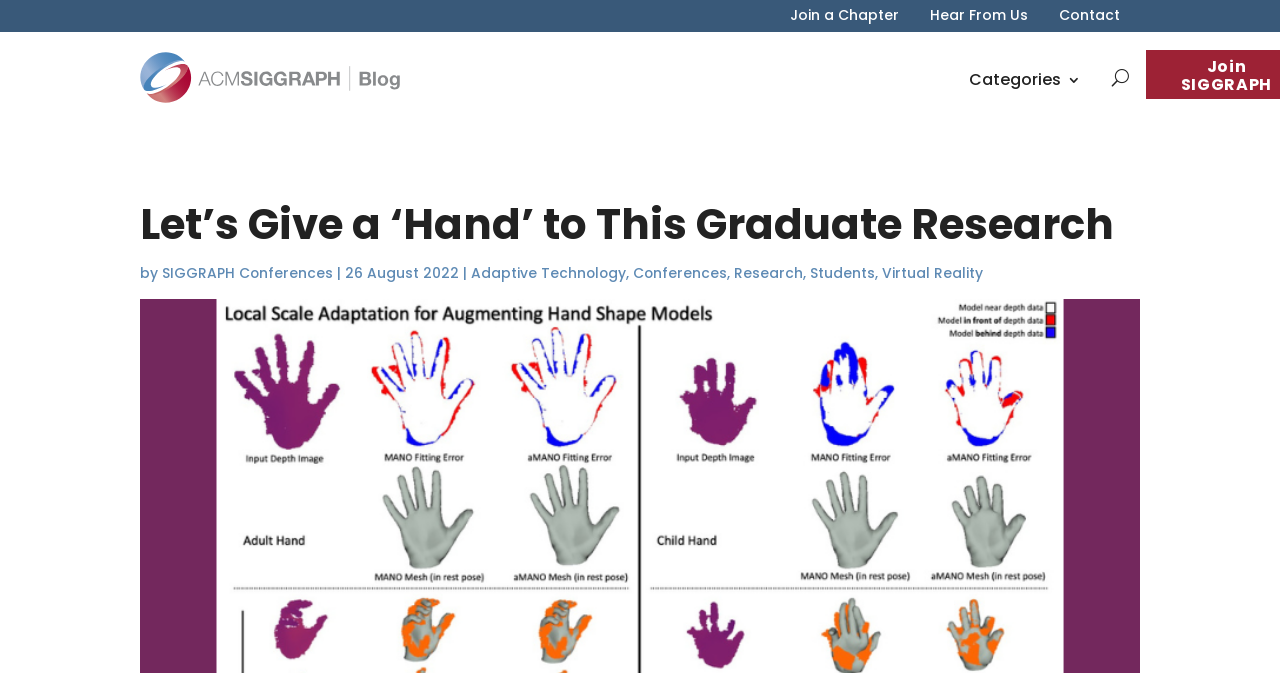Kindly provide the bounding box coordinates of the section you need to click on to fulfill the given instruction: "Click on 'Join a Chapter'".

[0.617, 0.012, 0.702, 0.045]